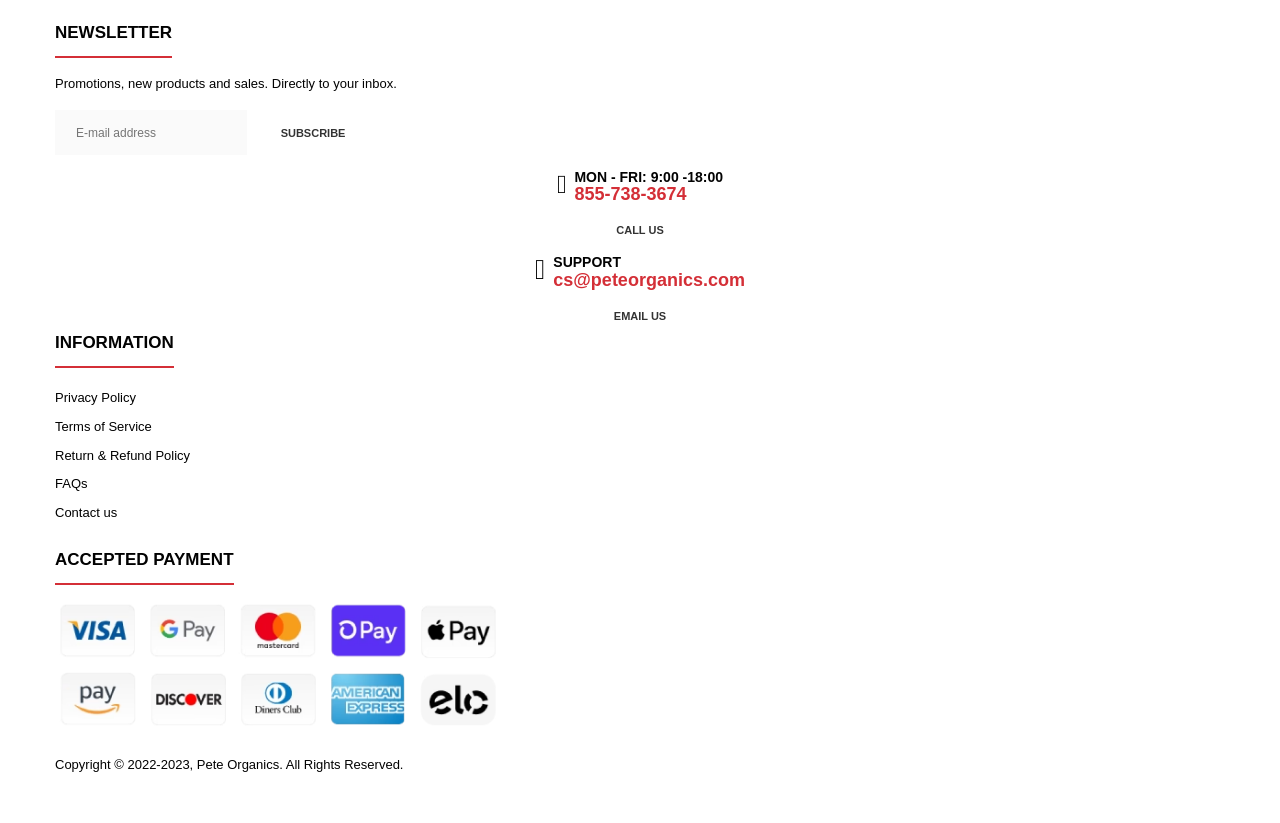What is the purpose of the newsletter?
Please provide a single word or phrase based on the screenshot.

Promotions, new products and sales